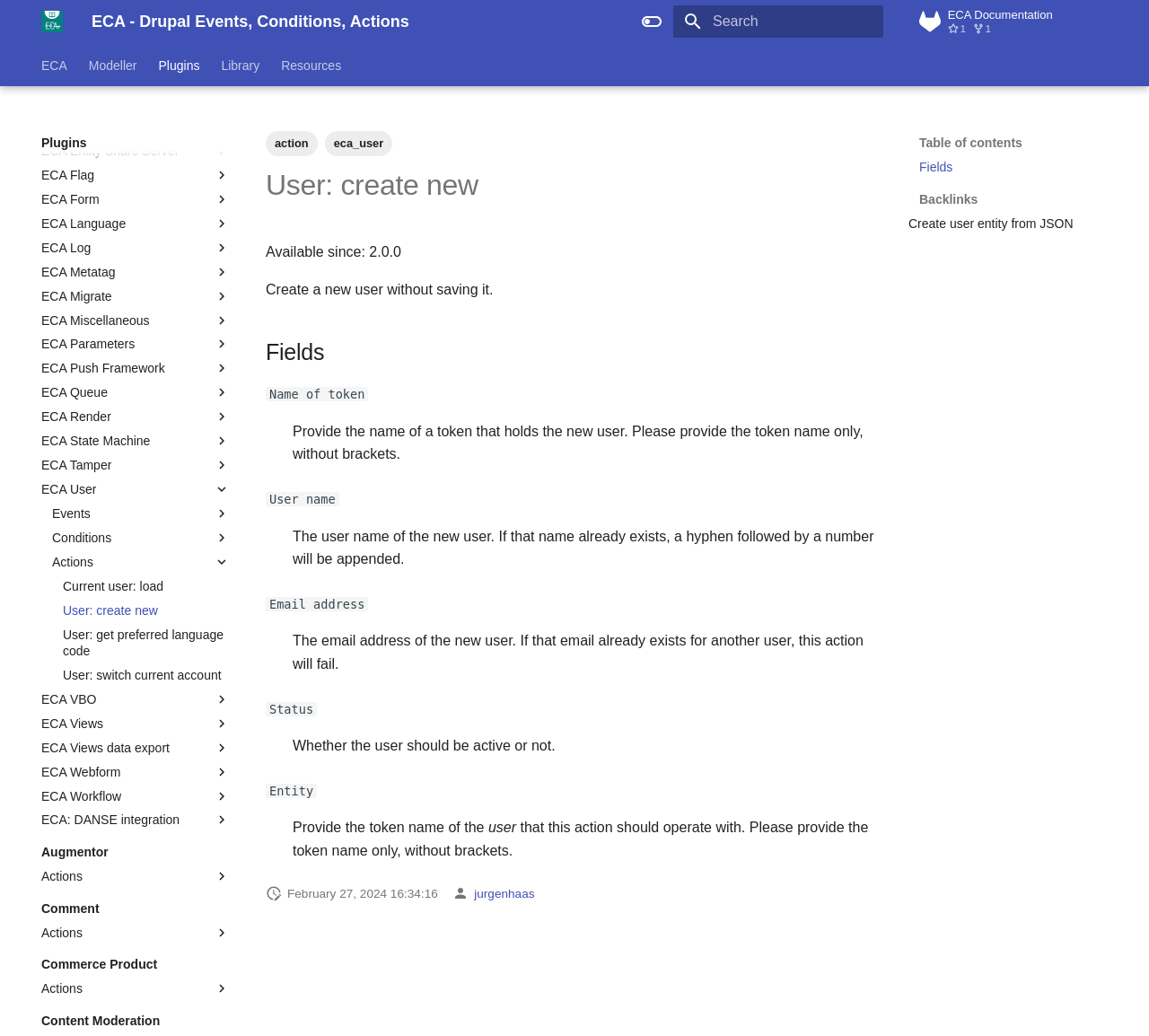Please provide the bounding box coordinate of the region that matches the element description: Skip to content. Coordinates should be in the format (top-left x, top-left y, bottom-right x, bottom-right y) and all values should be between 0 and 1.

[0.008, 0.016, 0.09, 0.039]